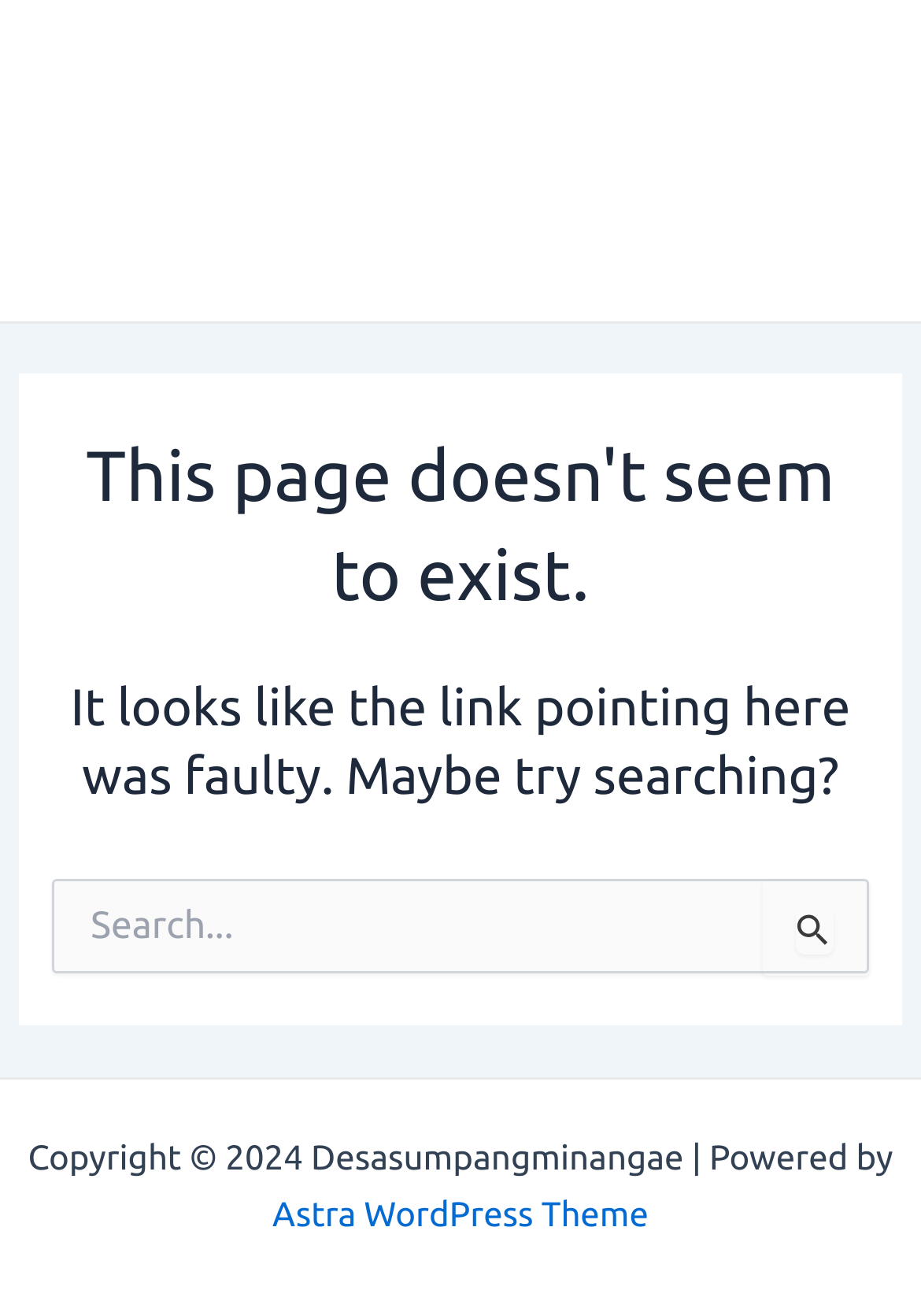Extract the bounding box coordinates for the HTML element that matches this description: "Astra WordPress Theme". The coordinates should be four float numbers between 0 and 1, i.e., [left, top, right, bottom].

[0.296, 0.907, 0.704, 0.937]